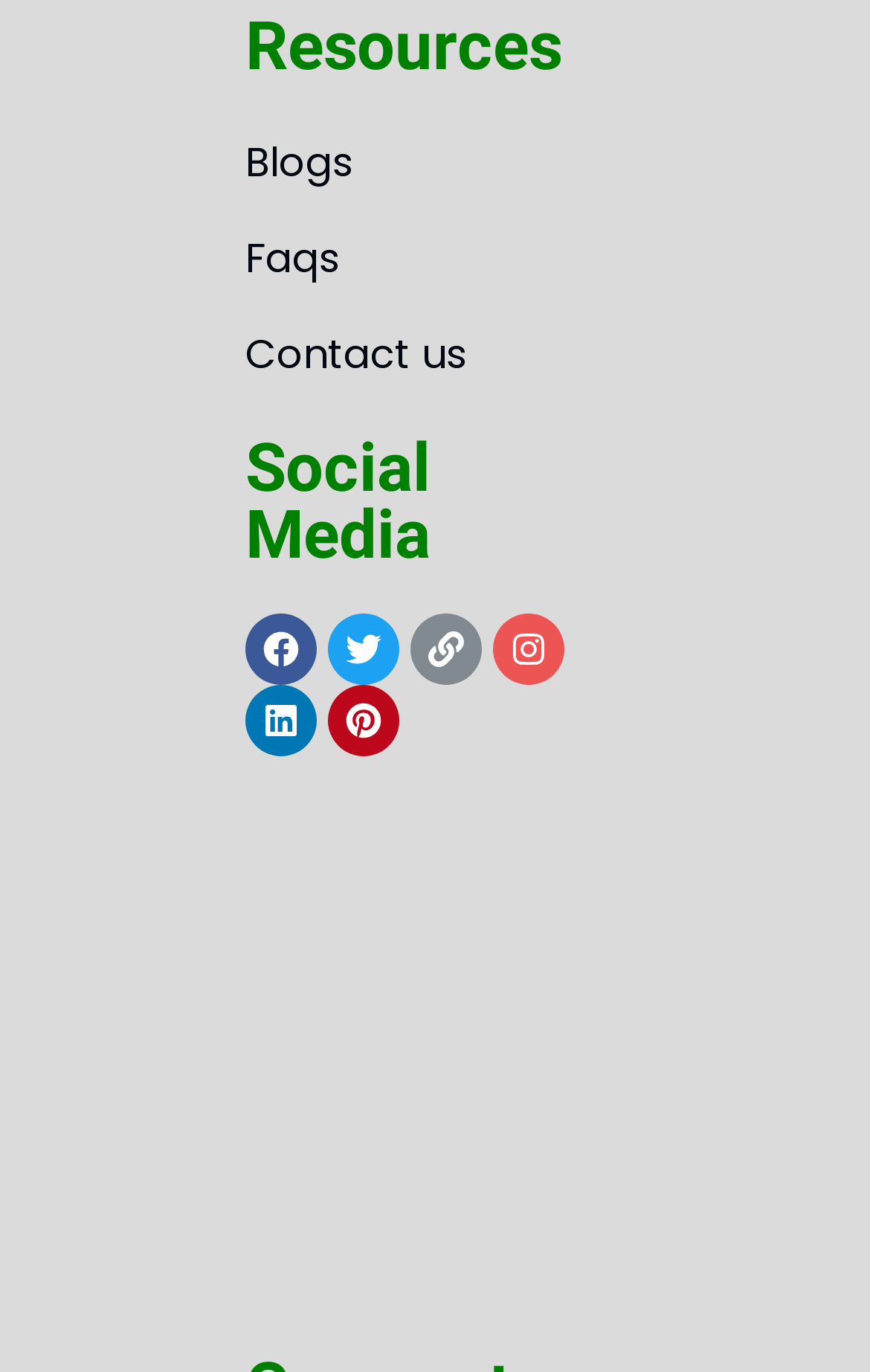Answer the question with a brief word or phrase:
How many headings are there on the webpage?

2